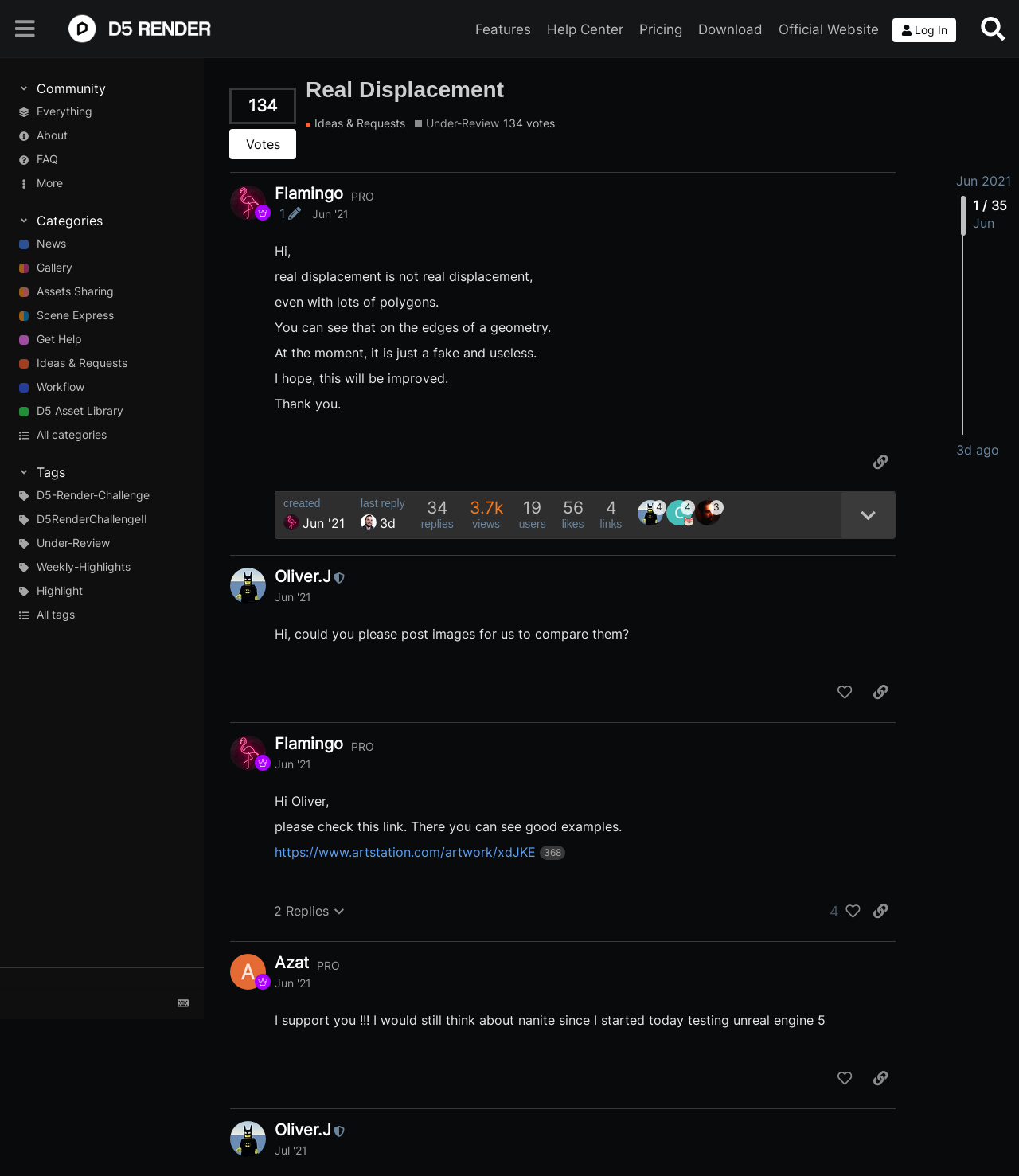What is the topic of the post?
Using the visual information, respond with a single word or phrase.

Real Displacement